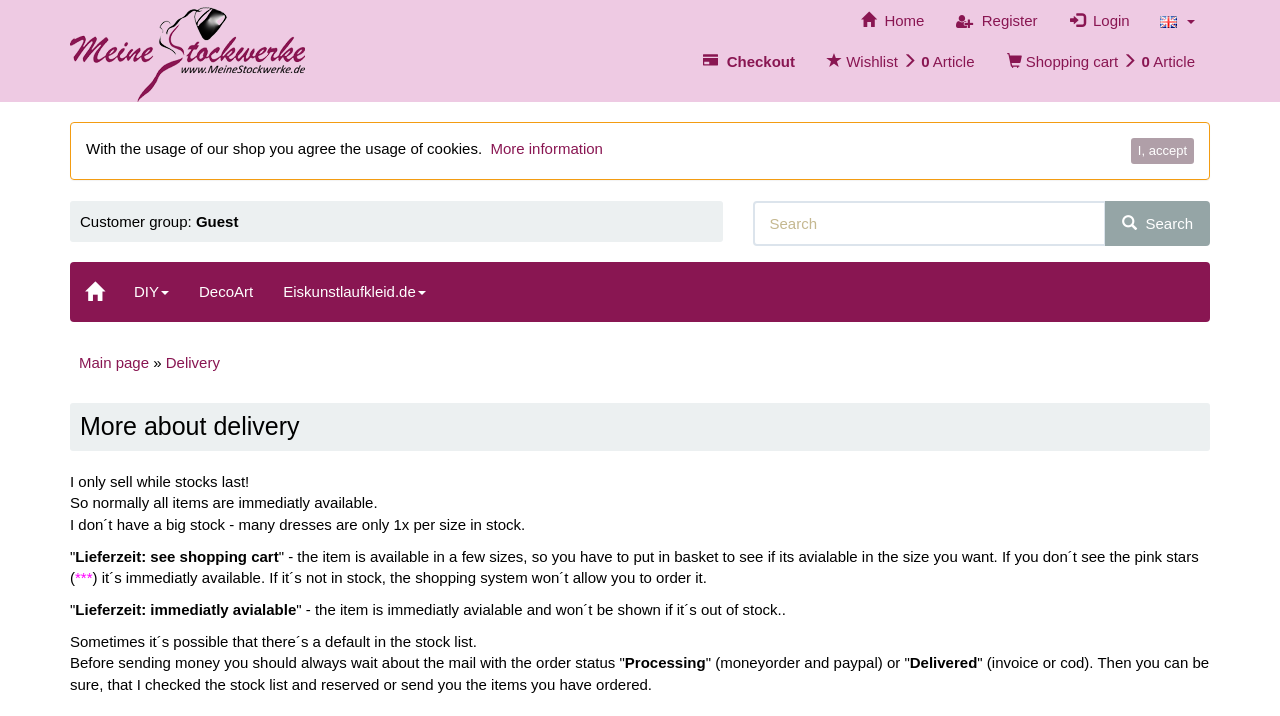Identify the coordinates of the bounding box for the element that must be clicked to accomplish the instruction: "View shopping cart".

[0.775, 0.058, 0.945, 0.116]